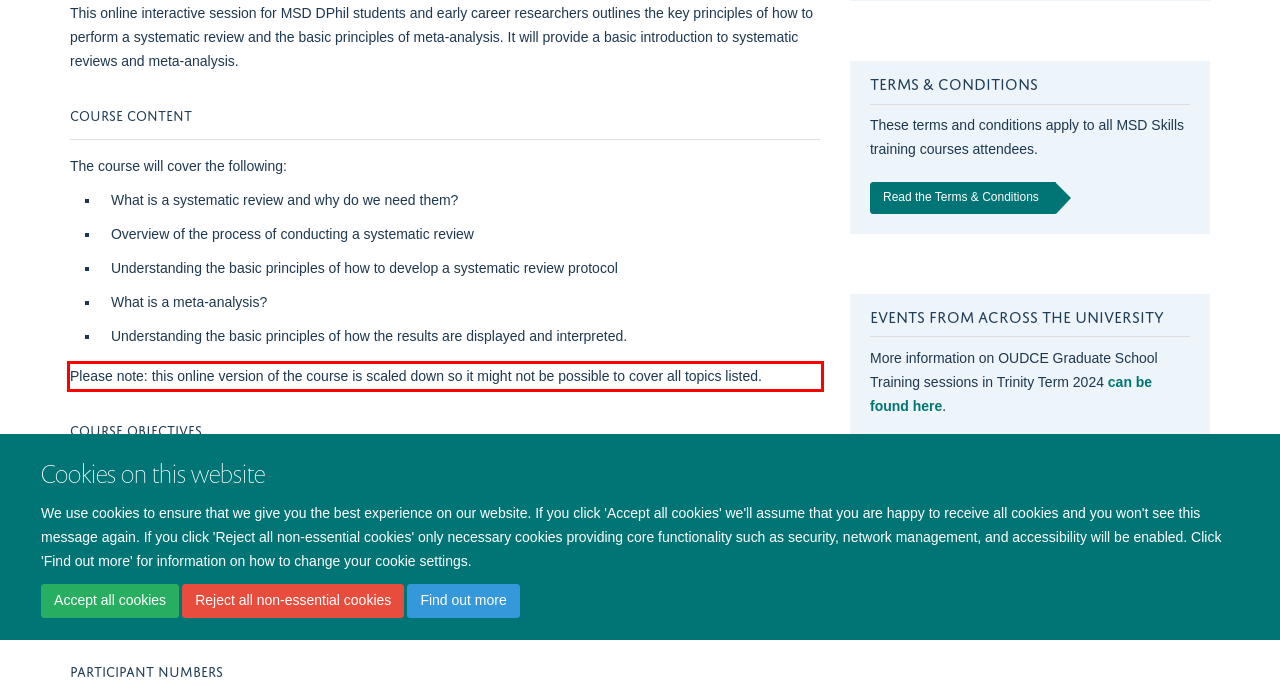Please use OCR to extract the text content from the red bounding box in the provided webpage screenshot.

Please note: this online version of the course is scaled down so it might not be possible to cover all topics listed.